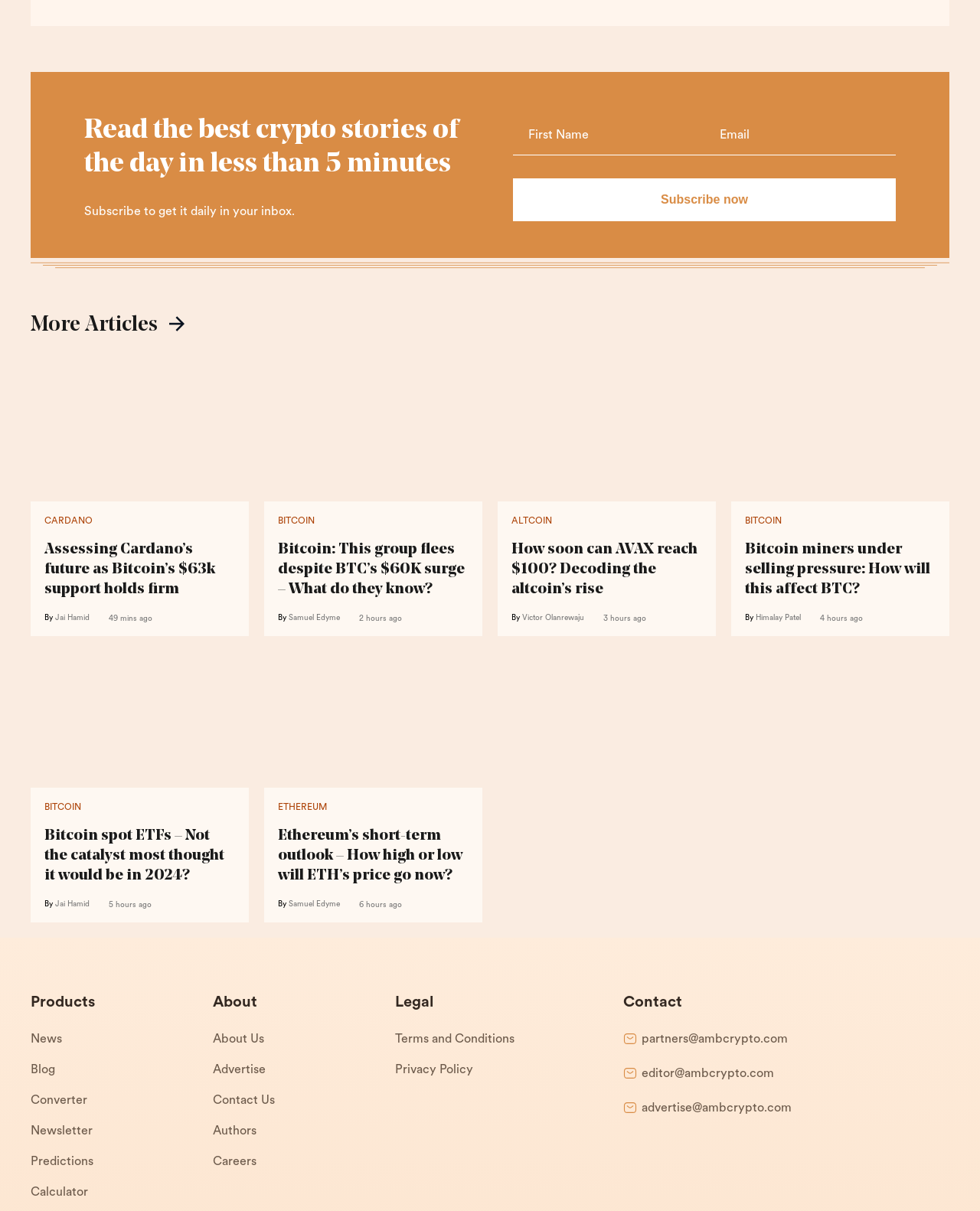Using floating point numbers between 0 and 1, provide the bounding box coordinates in the format (top-left x, top-left y, bottom-right x, bottom-right y). Locate the UI element described here: Converter

[0.031, 0.896, 0.217, 0.922]